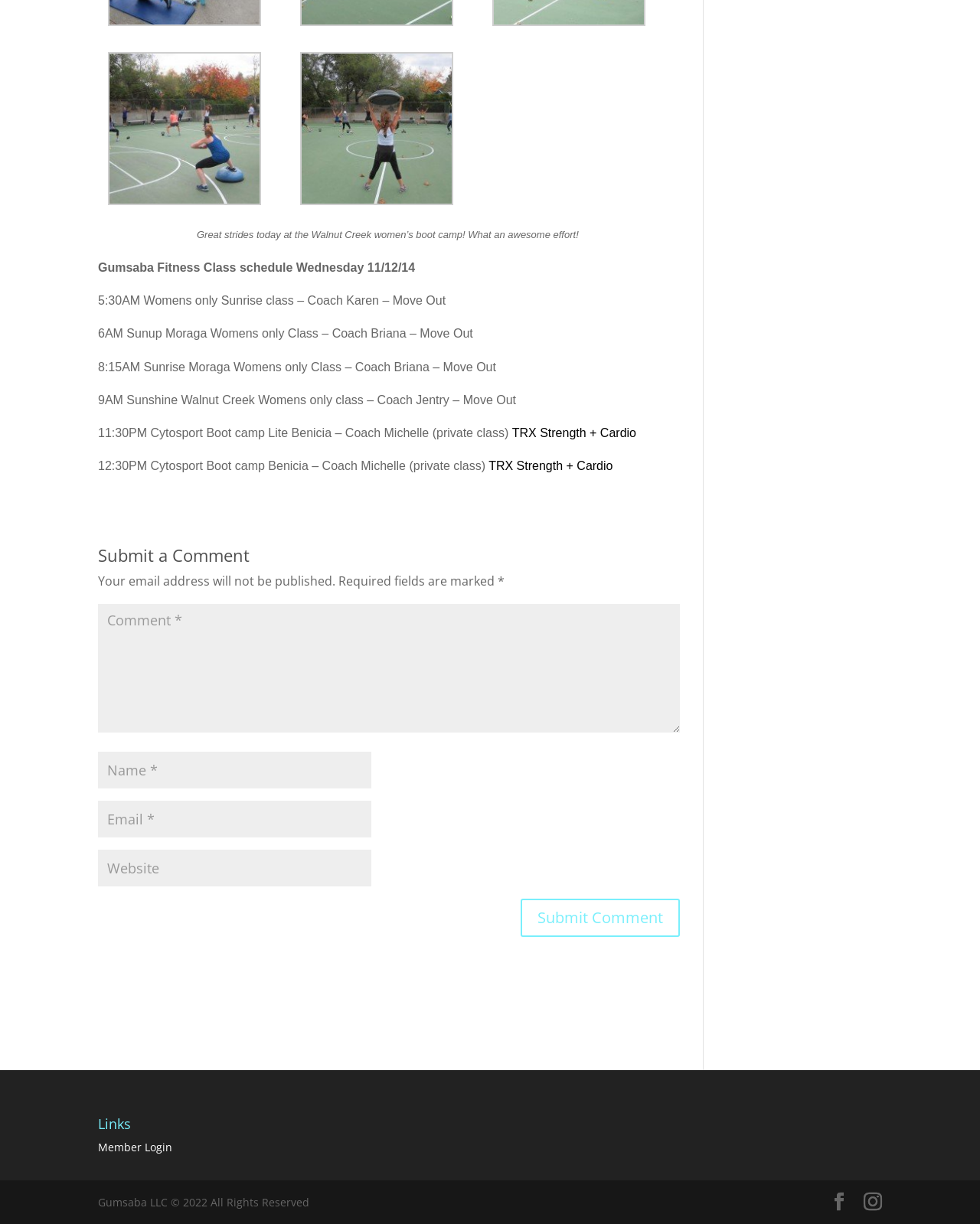Specify the bounding box coordinates for the region that must be clicked to perform the given instruction: "Click the 'Member Login' link".

[0.1, 0.931, 0.176, 0.943]